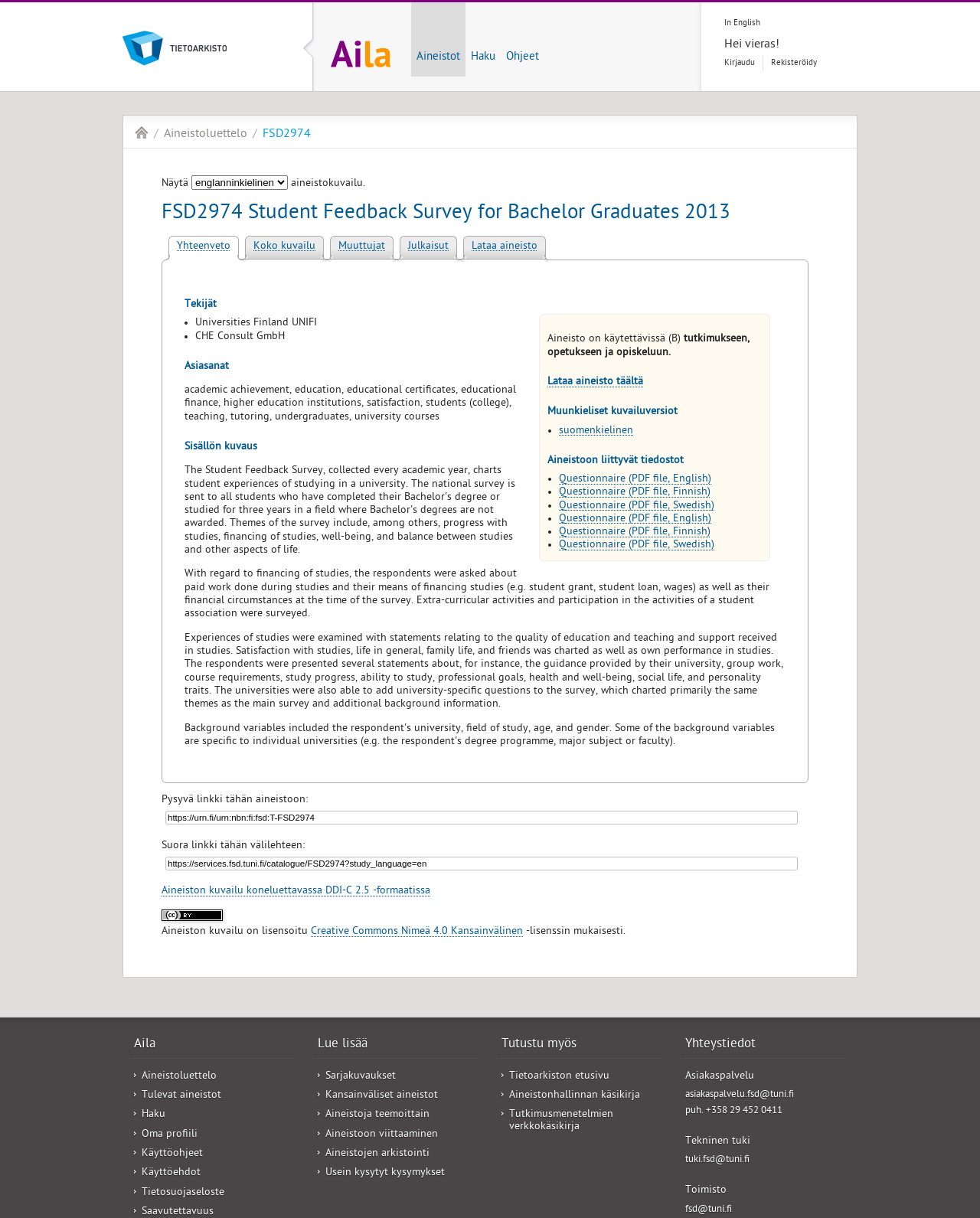Pinpoint the bounding box coordinates of the element you need to click to execute the following instruction: "Click on Aineistot". The bounding box should be represented by four float numbers between 0 and 1, in the format [left, top, right, bottom].

[0.42, 0.002, 0.475, 0.063]